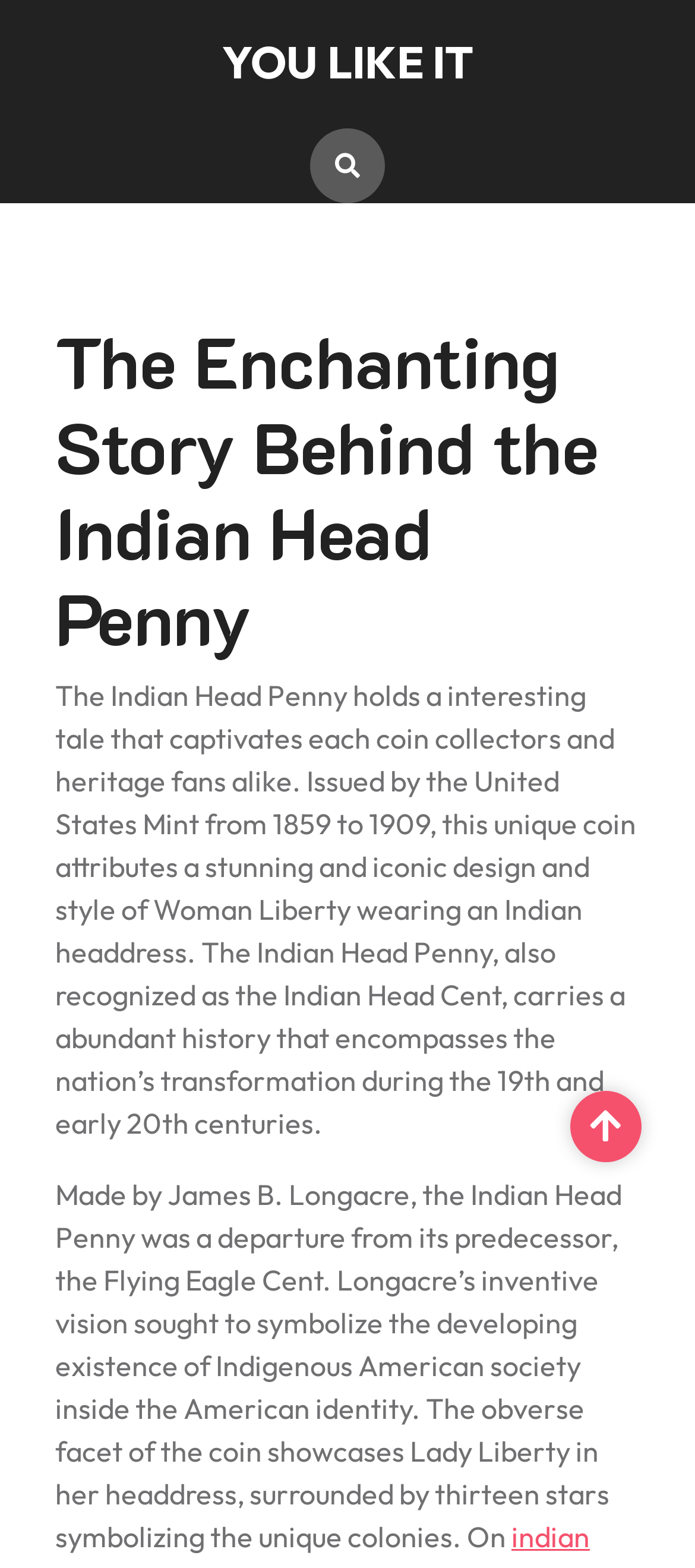Identify and generate the primary title of the webpage.

The Enchanting Story Behind the Indian Head Penny